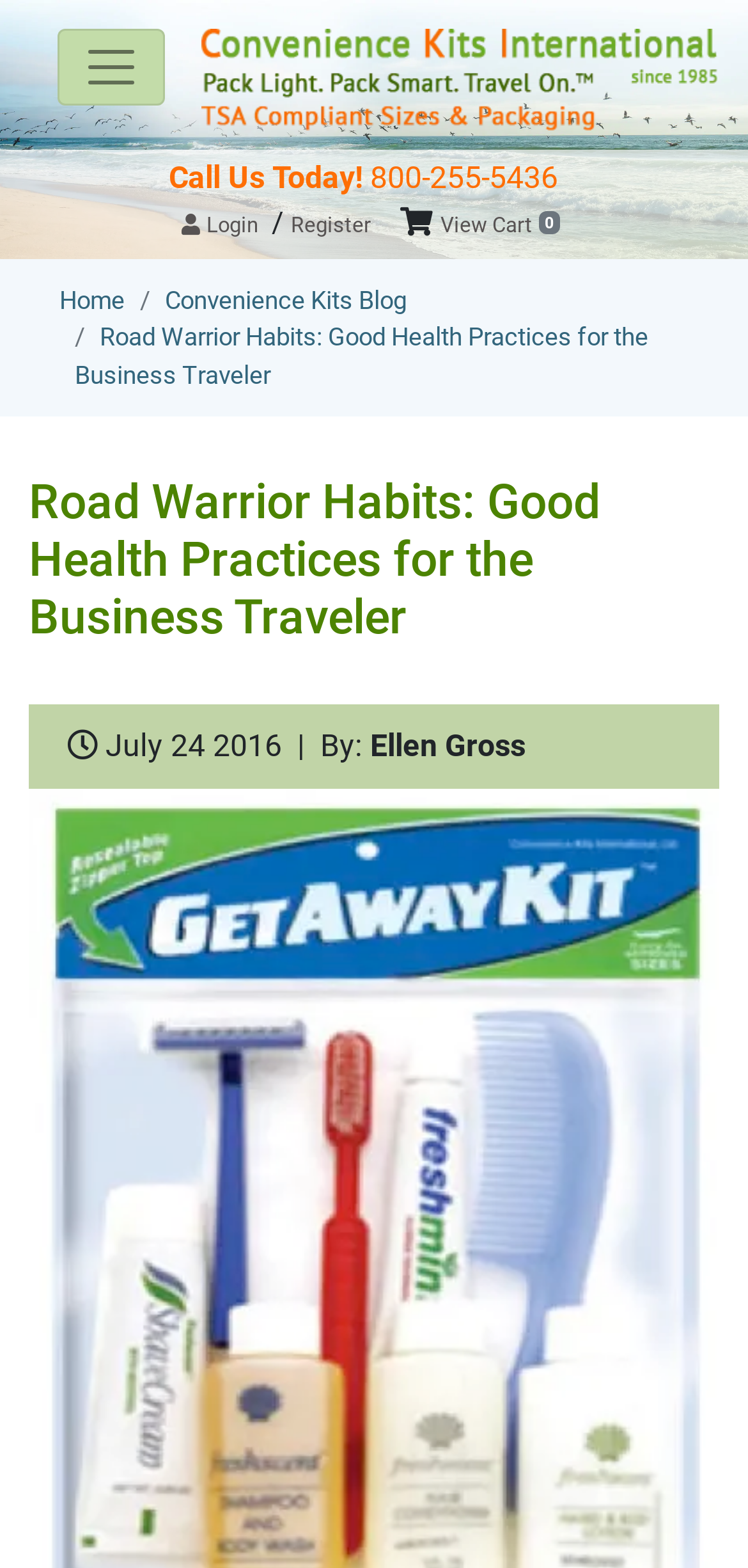Provide your answer to the question using just one word or phrase: What is the topic of the blog post?

Good Health Practices for the Business Traveler